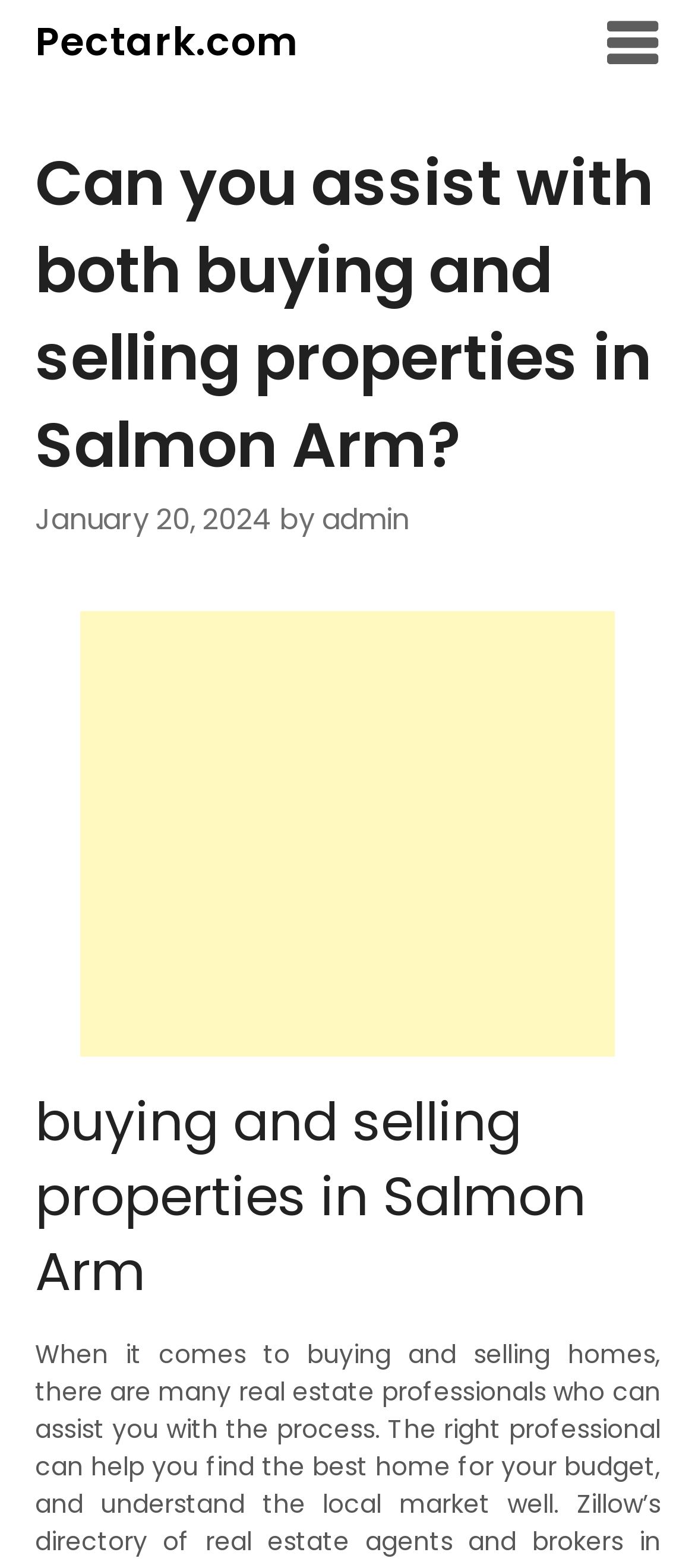Identify the text that serves as the heading for the webpage and generate it.

Can you assist with both buying and selling properties in Salmon Arm?